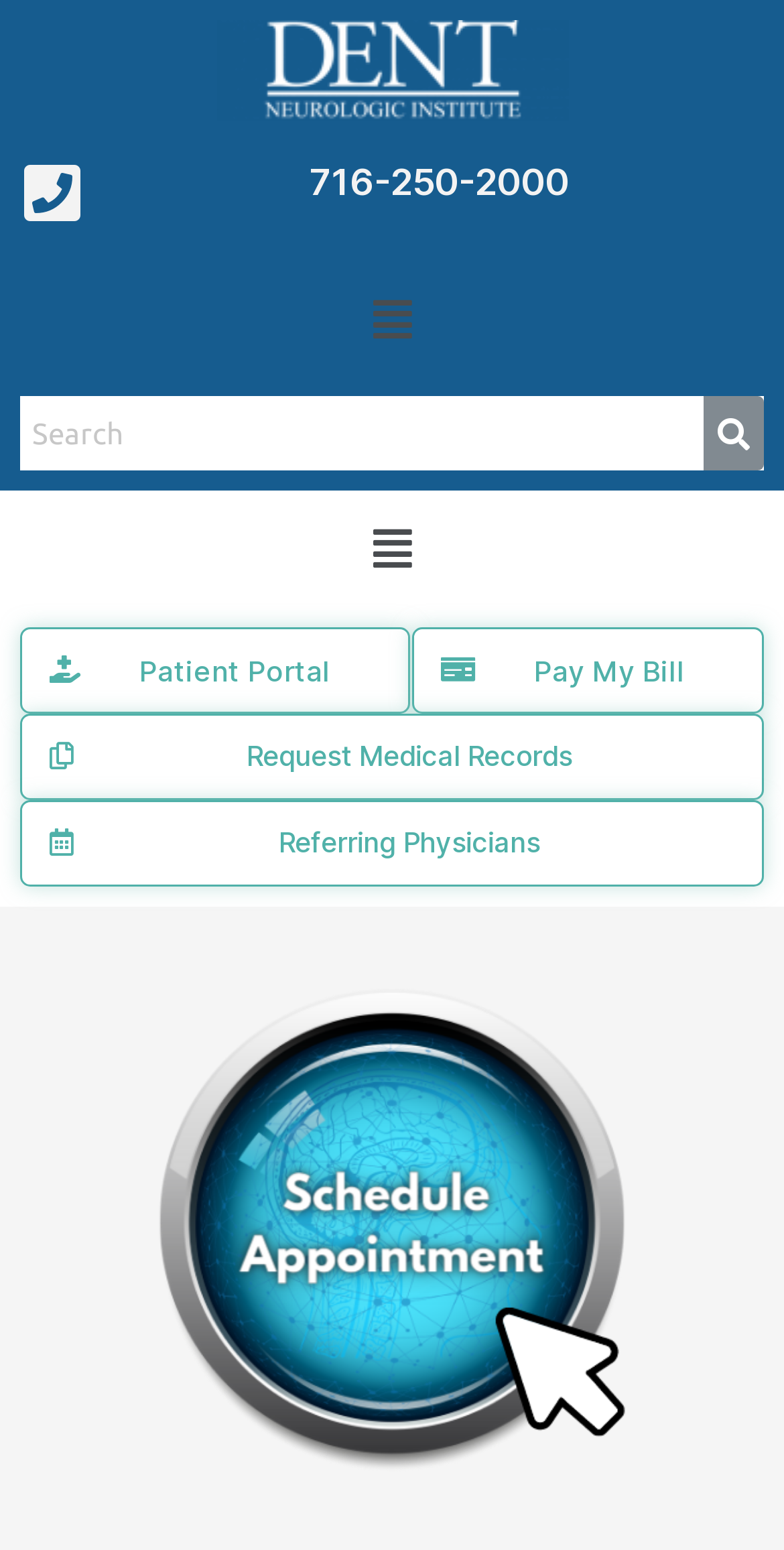Extract the bounding box coordinates of the UI element described by: "Menu". The coordinates should include four float numbers ranging from 0 to 1, e.g., [left, top, right, bottom].

[0.456, 0.182, 0.544, 0.23]